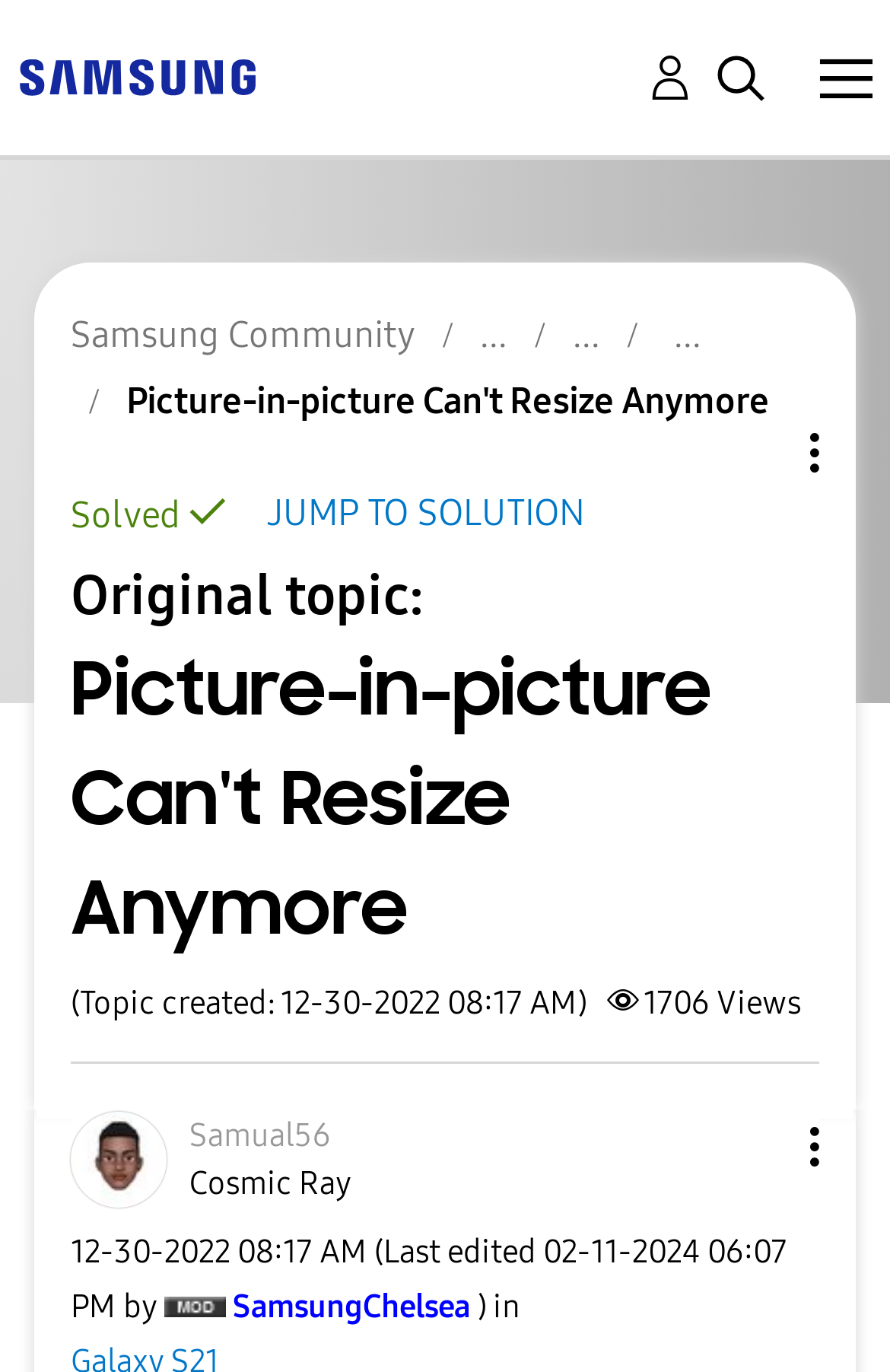Please find the bounding box for the following UI element description. Provide the coordinates in (top-left x, top-left y, bottom-right x, bottom-right y) format, with values between 0 and 1: JUMP TO SOLUTION

[0.254, 0.354, 0.718, 0.394]